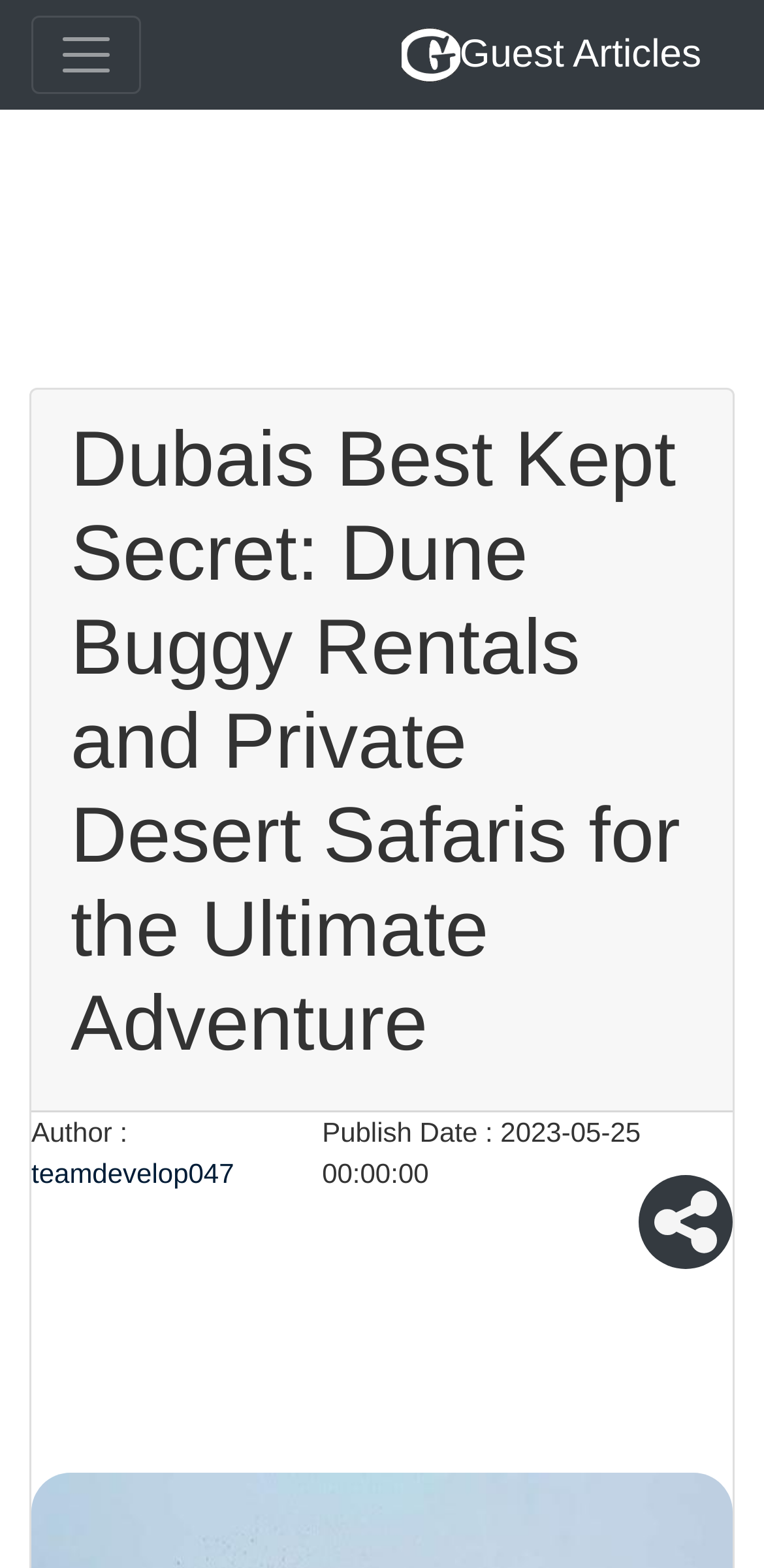Provide a brief response to the question using a single word or phrase: 
What is the author of the article?

teamdevelop047